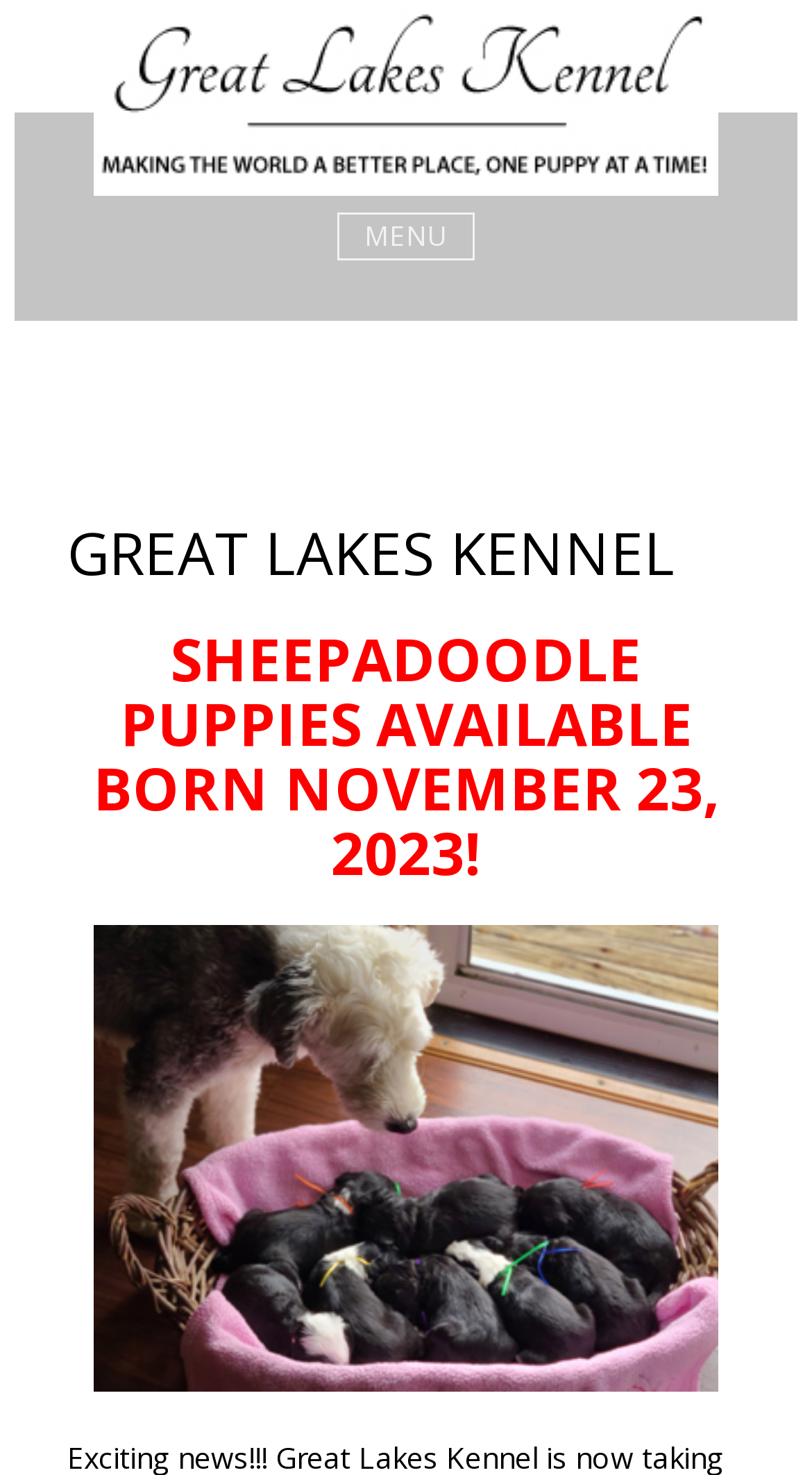From the given element description: "General", find the bounding box for the UI element. Provide the coordinates as four float numbers between 0 and 1, in the order [left, top, right, bottom].

None